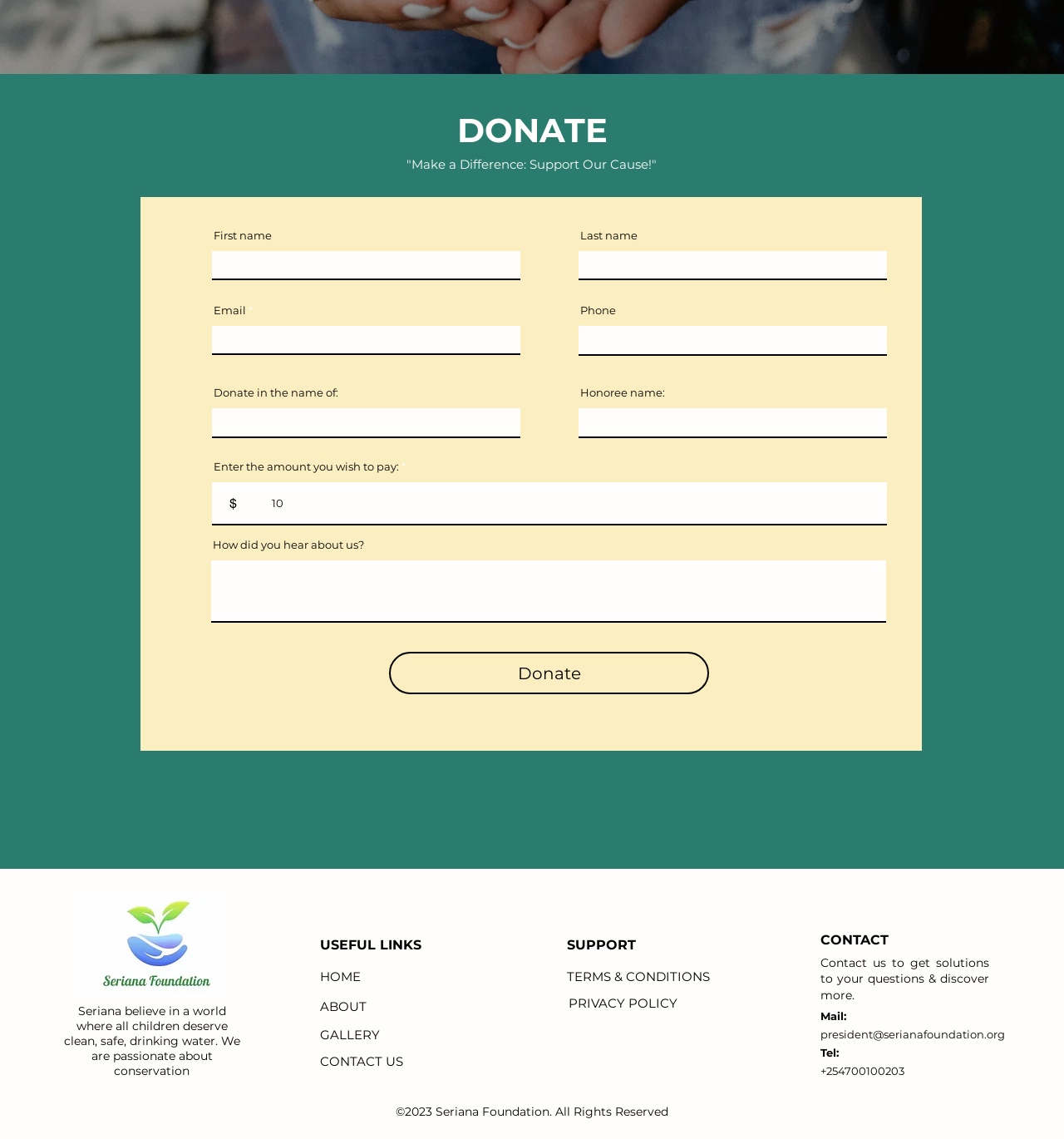Using the provided element description: "+254700100203", identify the bounding box coordinates. The coordinates should be four floats between 0 and 1 in the order [left, top, right, bottom].

[0.771, 0.934, 0.85, 0.946]